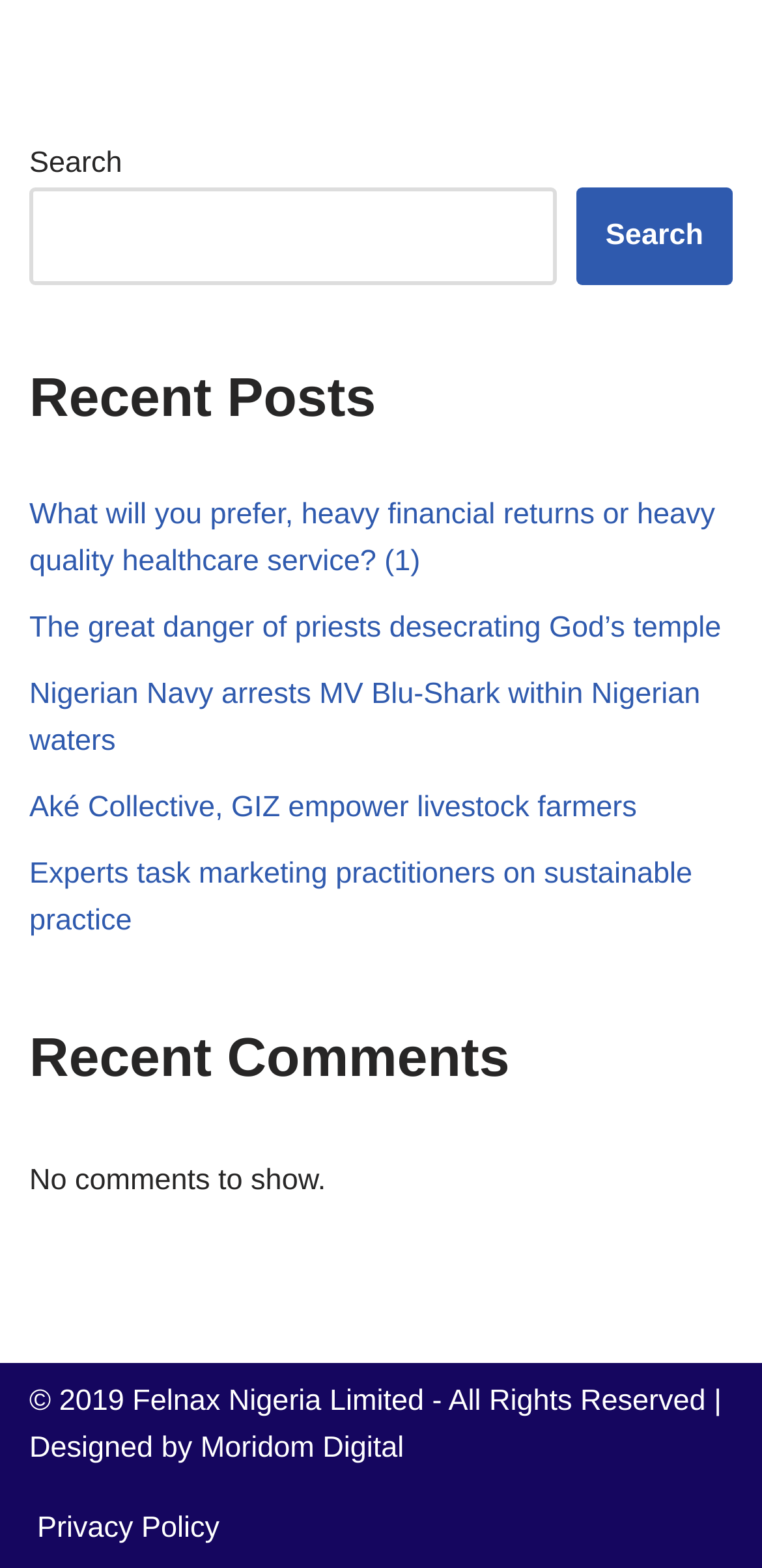Please specify the bounding box coordinates in the format (top-left x, top-left y, bottom-right x, bottom-right y), with all values as floating point numbers between 0 and 1. Identify the bounding box of the UI element described by: Privacy Policy

[0.049, 0.959, 0.288, 0.99]